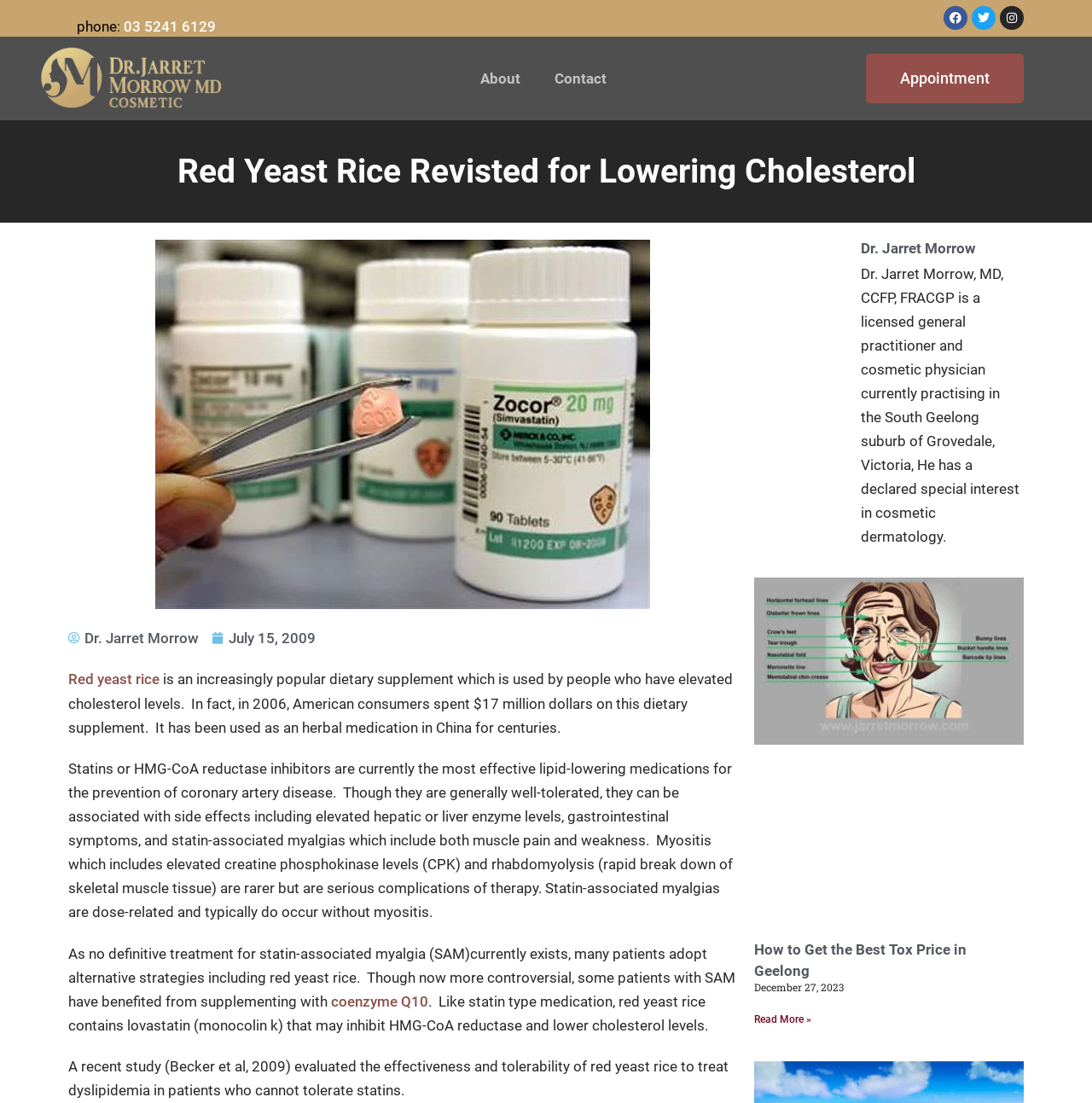Identify the bounding box of the UI component described as: "Contact".

[0.492, 0.054, 0.571, 0.089]